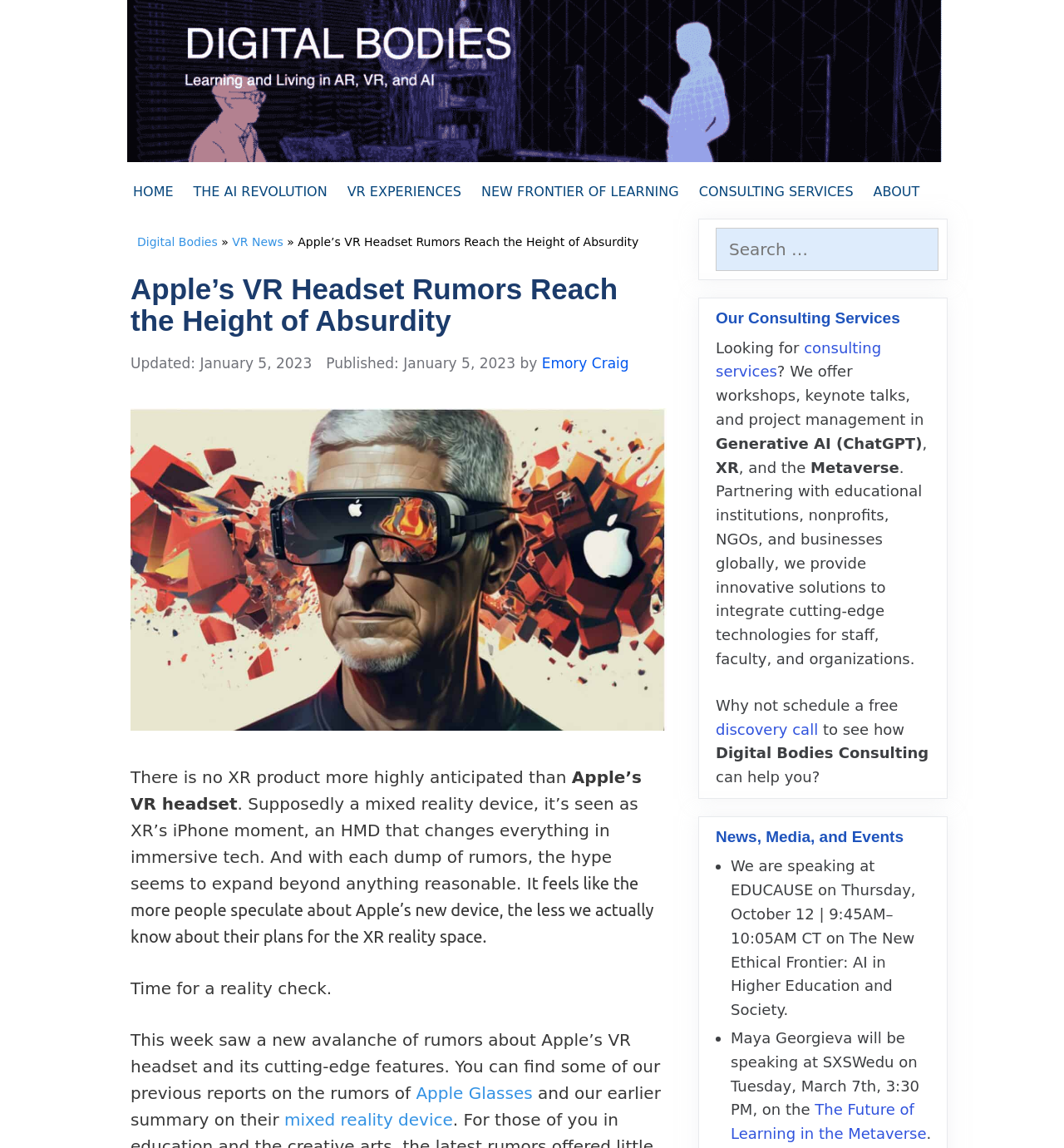Locate the bounding box coordinates of the clickable element to fulfill the following instruction: "Read more about Apple Glasses". Provide the coordinates as four float numbers between 0 and 1 in the format [left, top, right, bottom].

[0.391, 0.944, 0.5, 0.961]